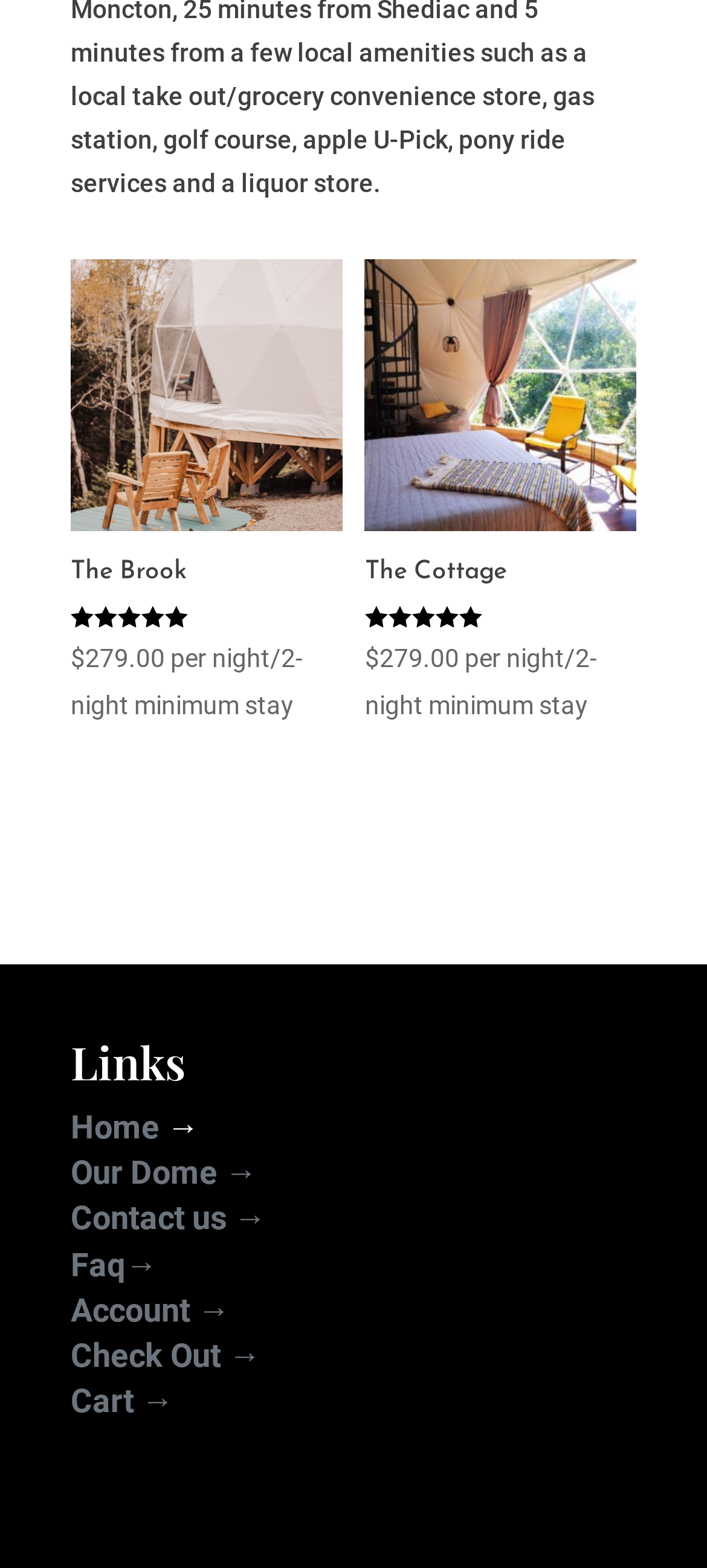Please answer the following question using a single word or phrase: 
How many links are available under the Links section?

7